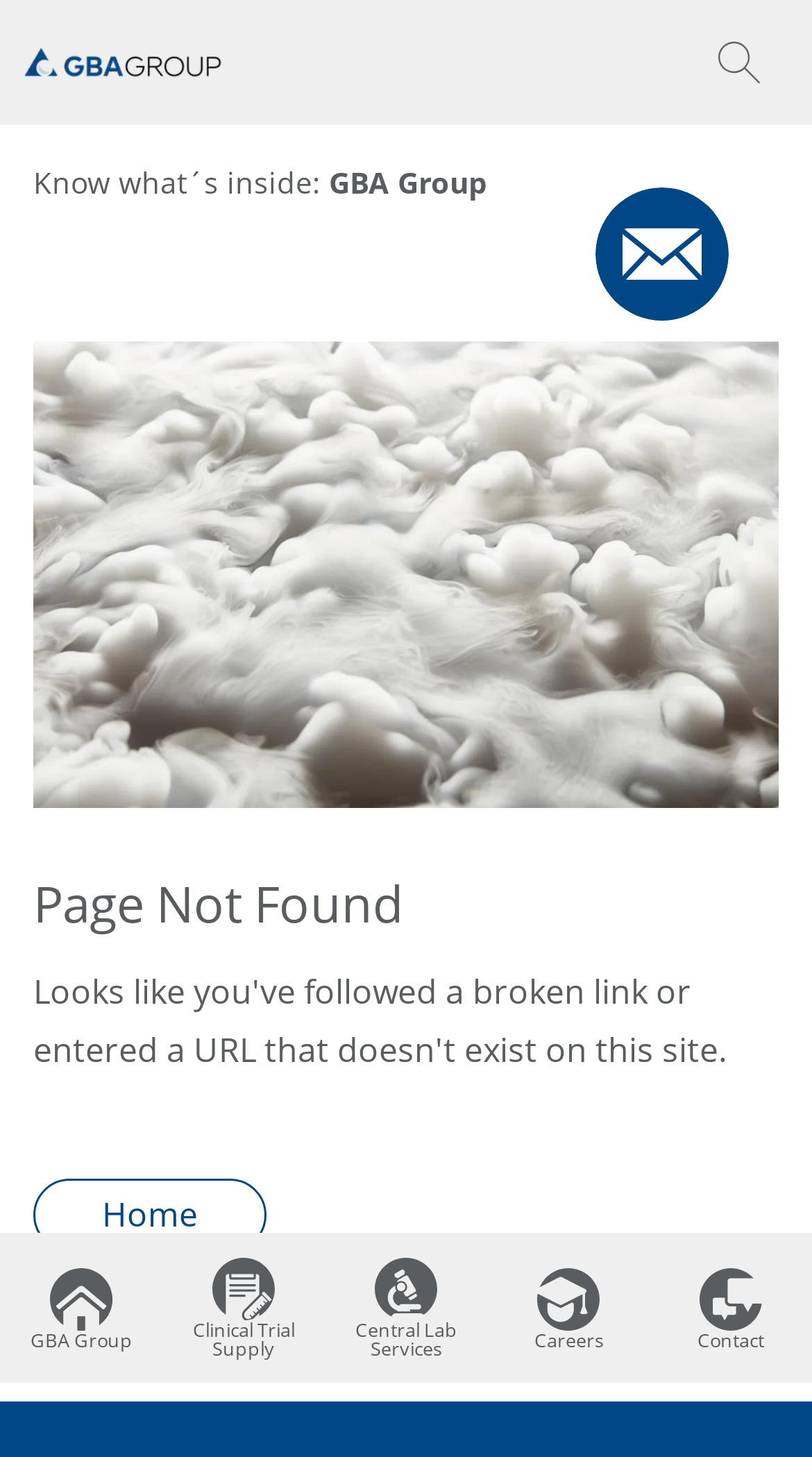What is the text below the logo?
Look at the image and answer the question using a single word or phrase.

Know what´s inside: